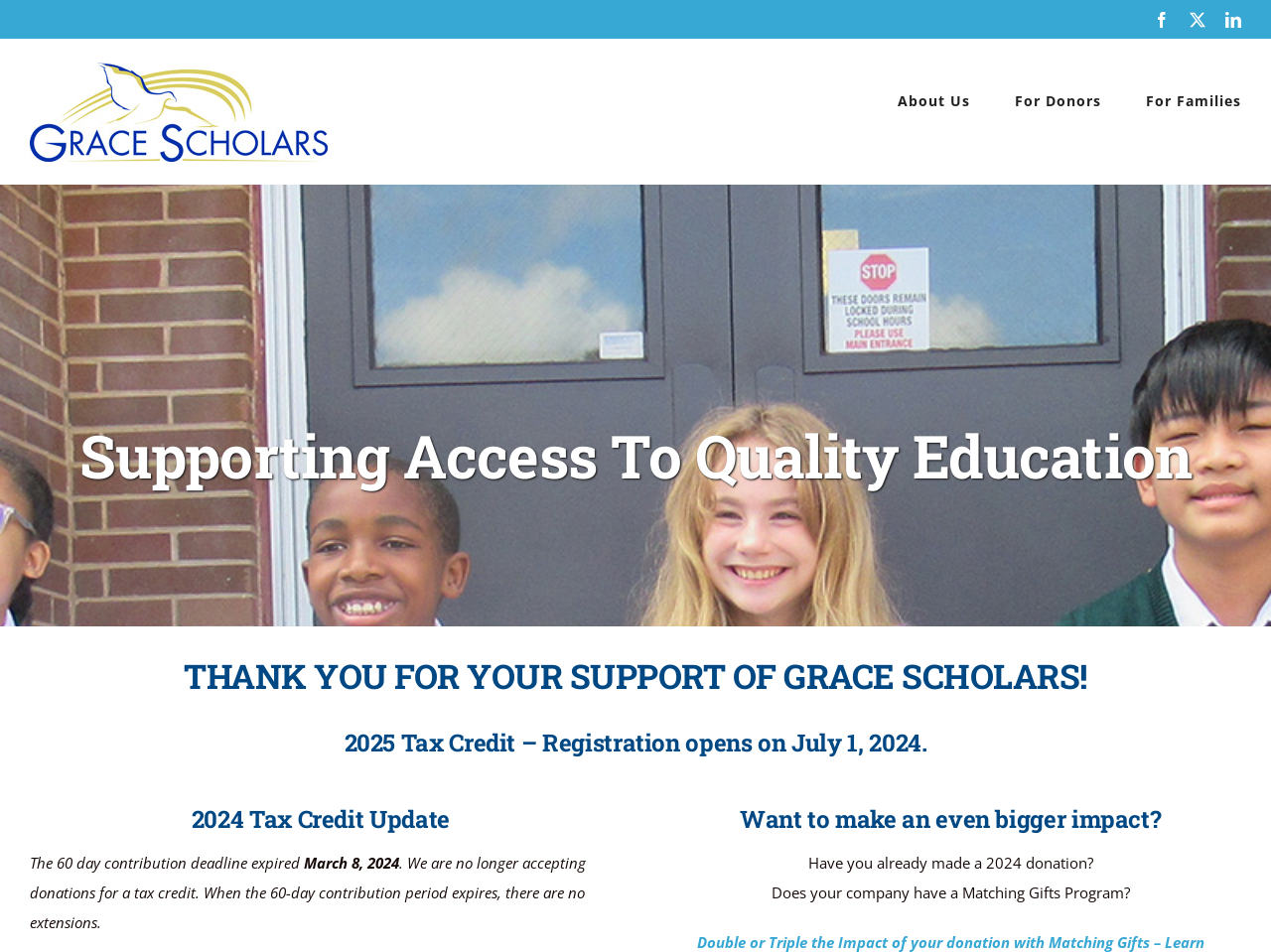What is the suggestion for making a bigger impact?
Use the screenshot to answer the question with a single word or phrase.

Check for Matching Gifts Program